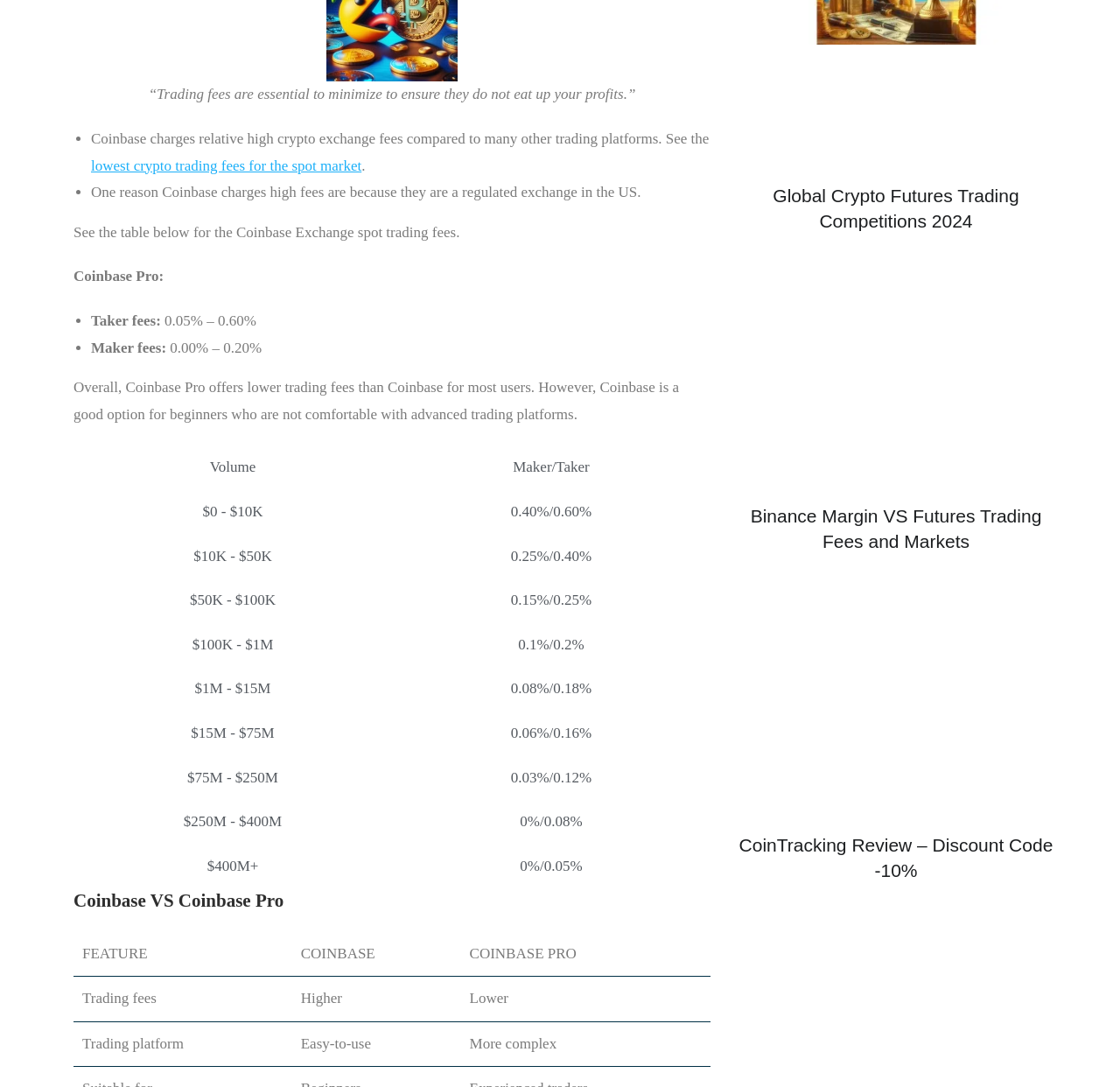Can you identify the bounding box coordinates of the clickable region needed to carry out this instruction: 'Click on 'lowest crypto trading fees for the spot market''? The coordinates should be four float numbers within the range of 0 to 1, stated as [left, top, right, bottom].

[0.081, 0.145, 0.323, 0.16]